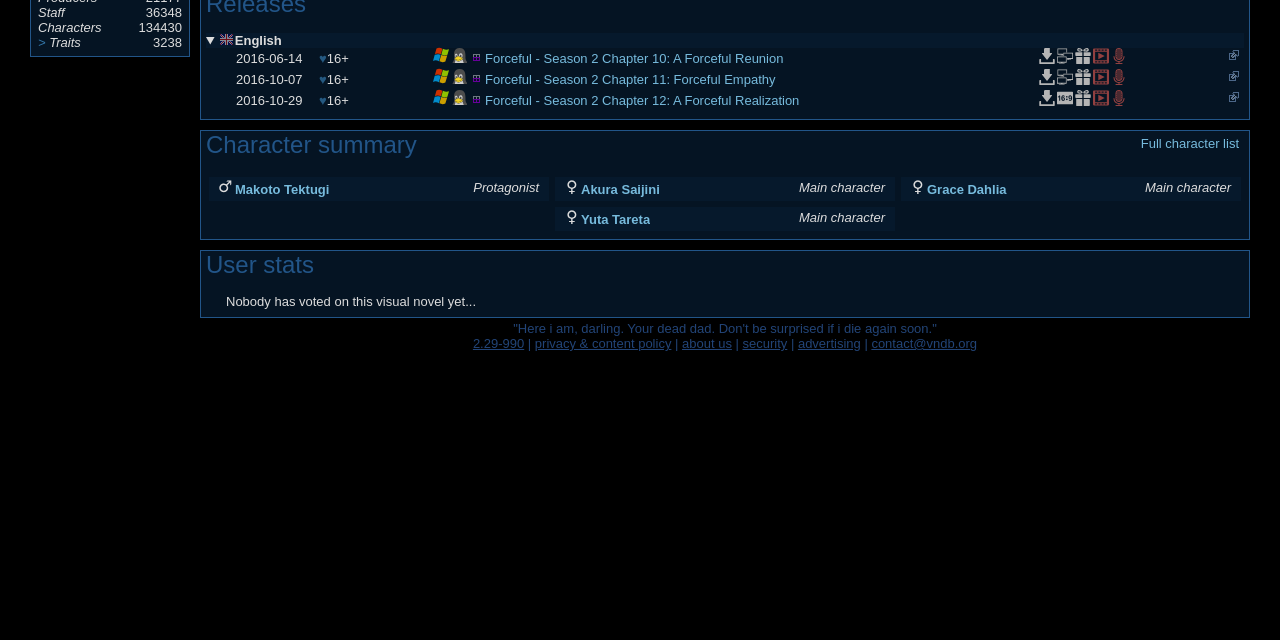Bounding box coordinates must be specified in the format (top-left x, top-left y, bottom-right x, bottom-right y). All values should be floating point numbers between 0 and 1. What are the bounding box coordinates of the UI element described as: Full character list

[0.891, 0.212, 0.968, 0.238]